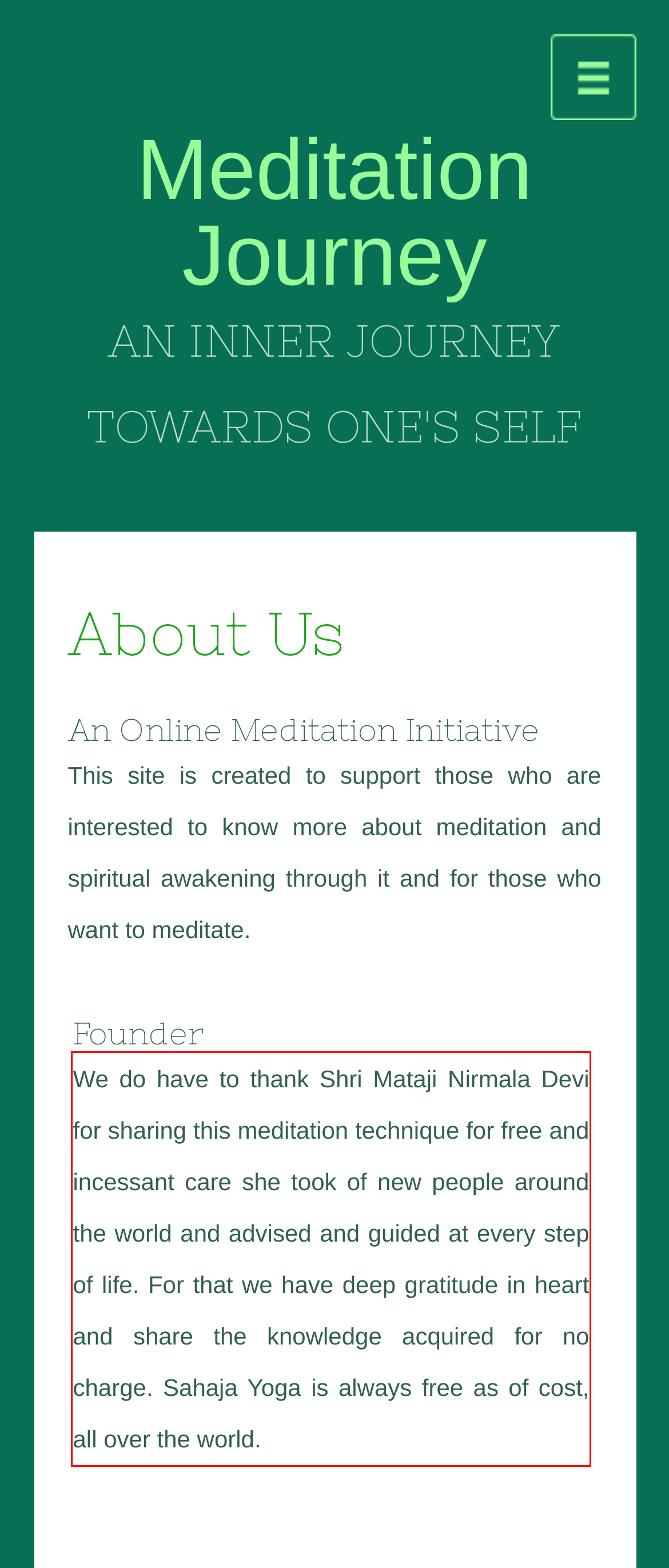You are given a screenshot of a webpage with a UI element highlighted by a red bounding box. Please perform OCR on the text content within this red bounding box.

We do have to thank Shri Mataji Nirmala Devi for sharing this meditation technique for free and incessant care she took of new people around the world and advised and guided at every step of life. For that we have deep gratitude in heart and share the knowledge acquired for no charge. Sahaja Yoga is always free as of cost, all over the world.